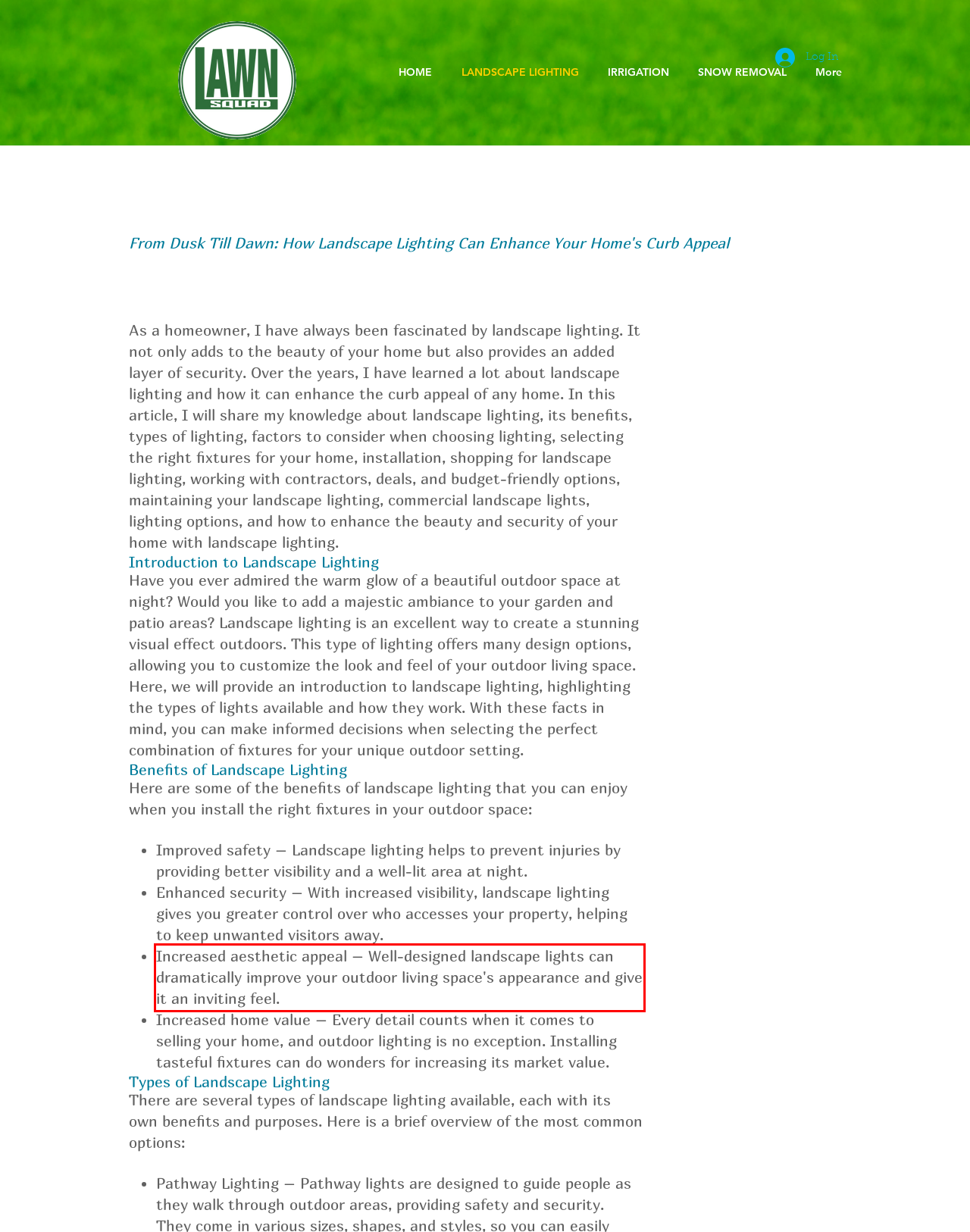Within the screenshot of the webpage, locate the red bounding box and use OCR to identify and provide the text content inside it.

Increased aesthetic appeal – Well-designed landscape lights can dramatically improve your outdoor living space's appearance and give it an inviting feel.